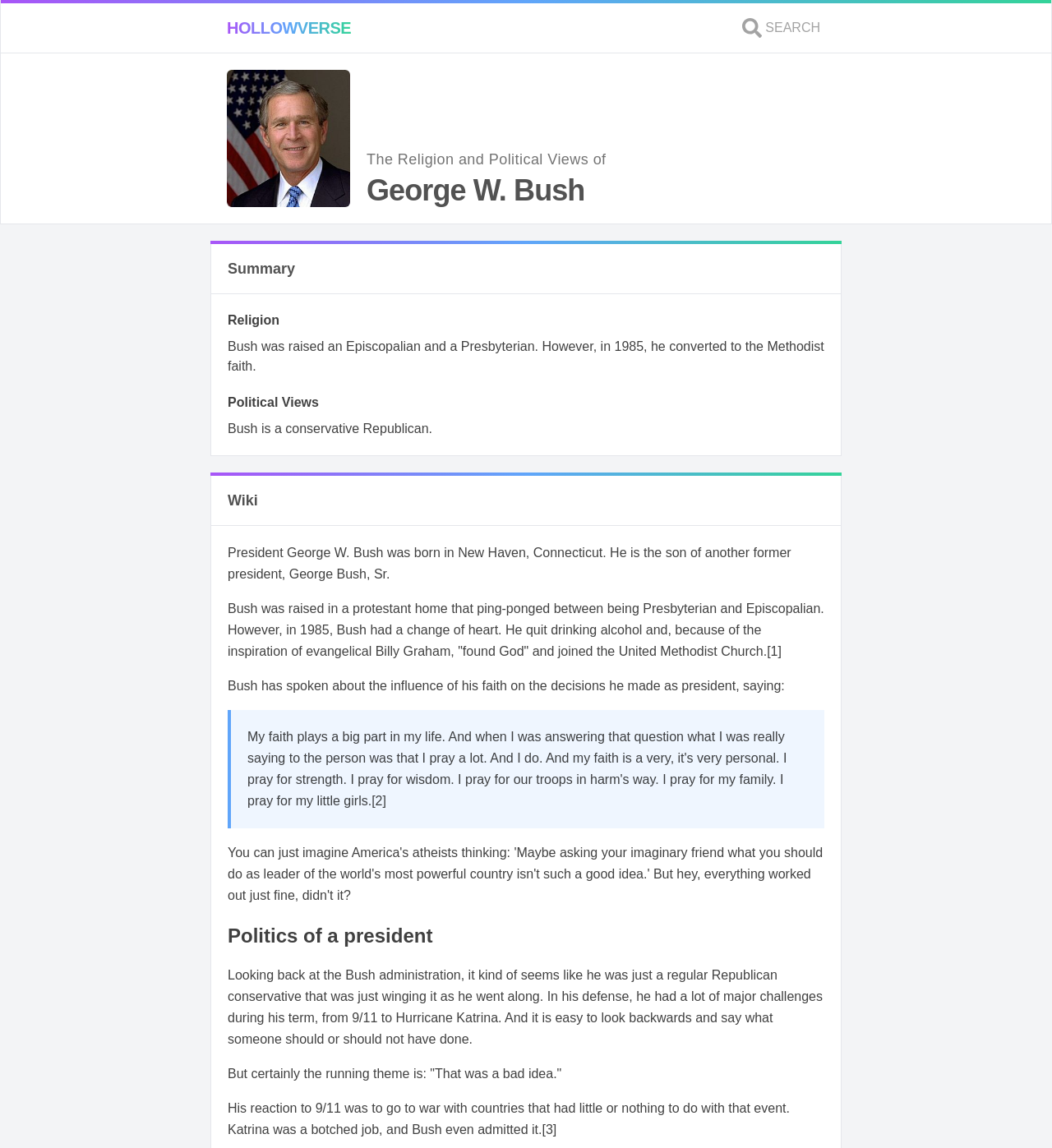What event did George W. Bush react to by going to war?
Give a detailed response to the question by analyzing the screenshot.

According to the webpage, George W. Bush's reaction to 9/11 was to go to war with countries that had little or nothing to do with that event.